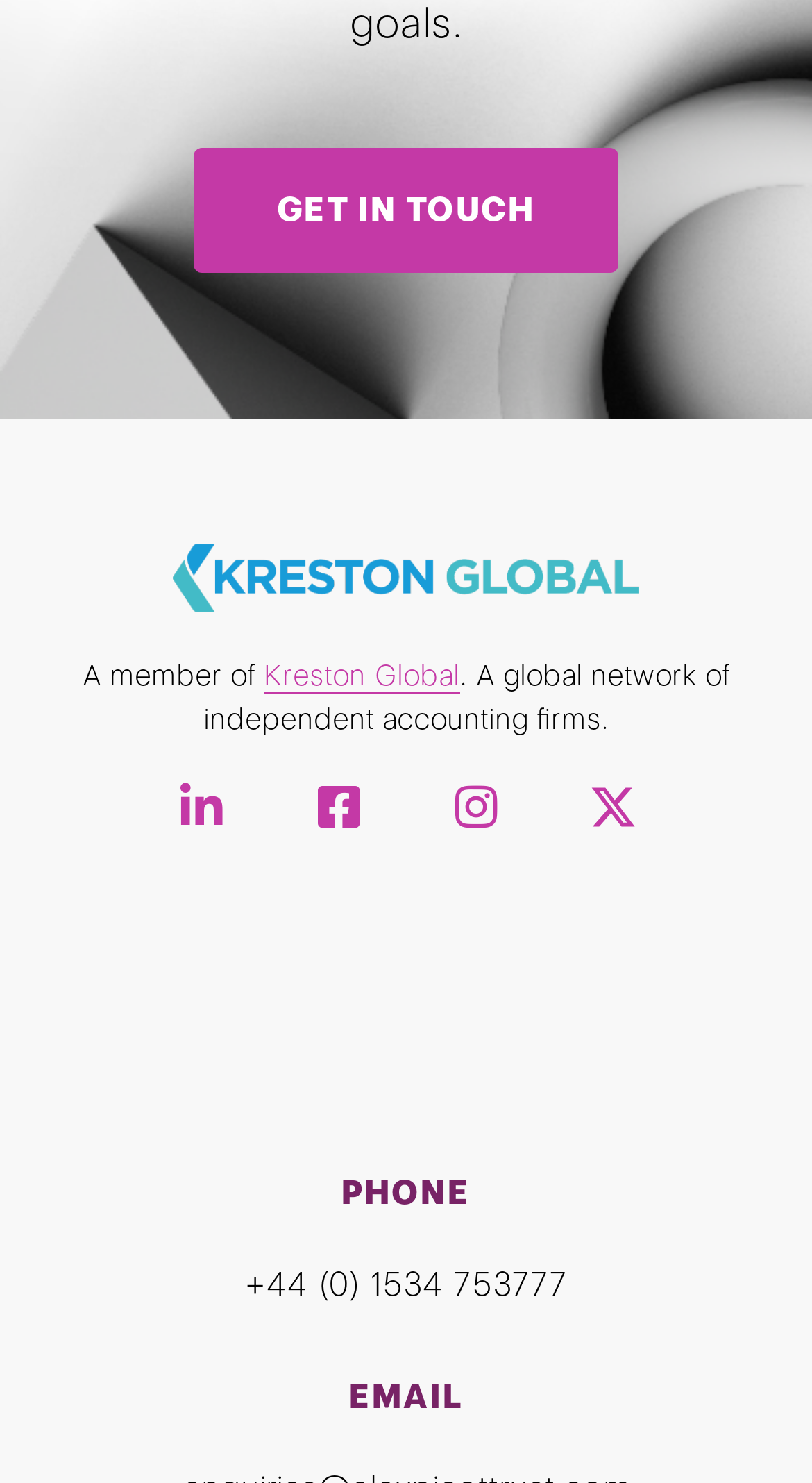How many contact methods are there?
Using the image as a reference, answer the question in detail.

I counted the number of contact methods, including phone number, email, and a 'GET IN TOUCH' link, which totals 3.